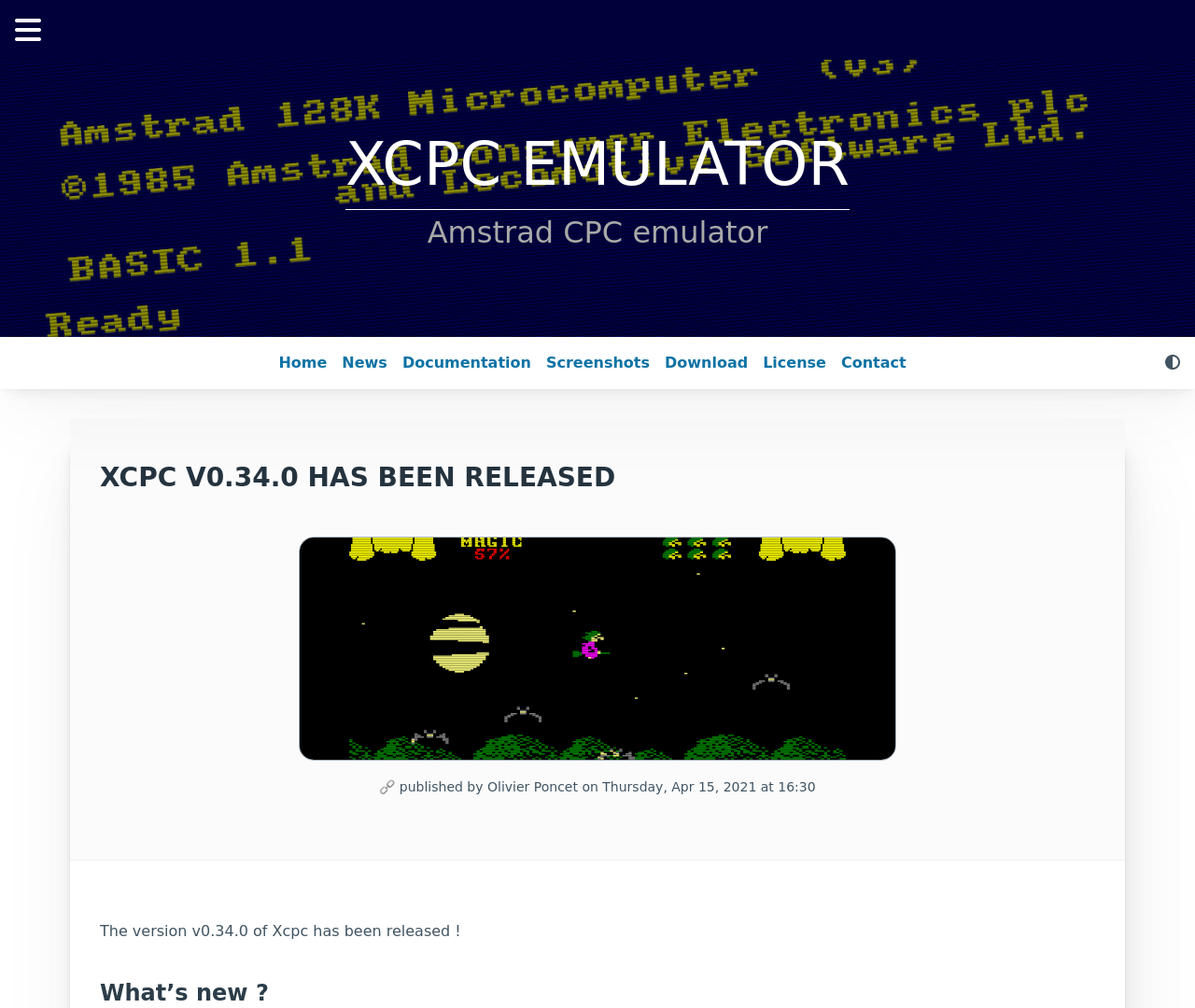Construct a thorough caption encompassing all aspects of the webpage.

The webpage is about Xcpc, an Amstrad CPC emulator for Linux, BSD, and Unix. At the top, there is a heading "XCPC EMULATOR" followed by a brief description "Amstrad CPC emulator". Below this, there are seven navigation links: "Home", "News", "Documentation", "Screenshots", "Download", "License", and "Contact", arranged horizontally.

Further down, there is a section with a heading "XCPC V0.34.0 HAS BEEN RELEASED". This section contains an image, likely a cover art, taking up about half of the page's width. Below the image, there is a link with a chain icon and a text "published by Olivier Poncet on Thursday, Apr 15, 2021 at 16:30". 

Finally, there is a paragraph of text "The version v0.34.0 of Xcpc has been released!" located at the bottom of the page.